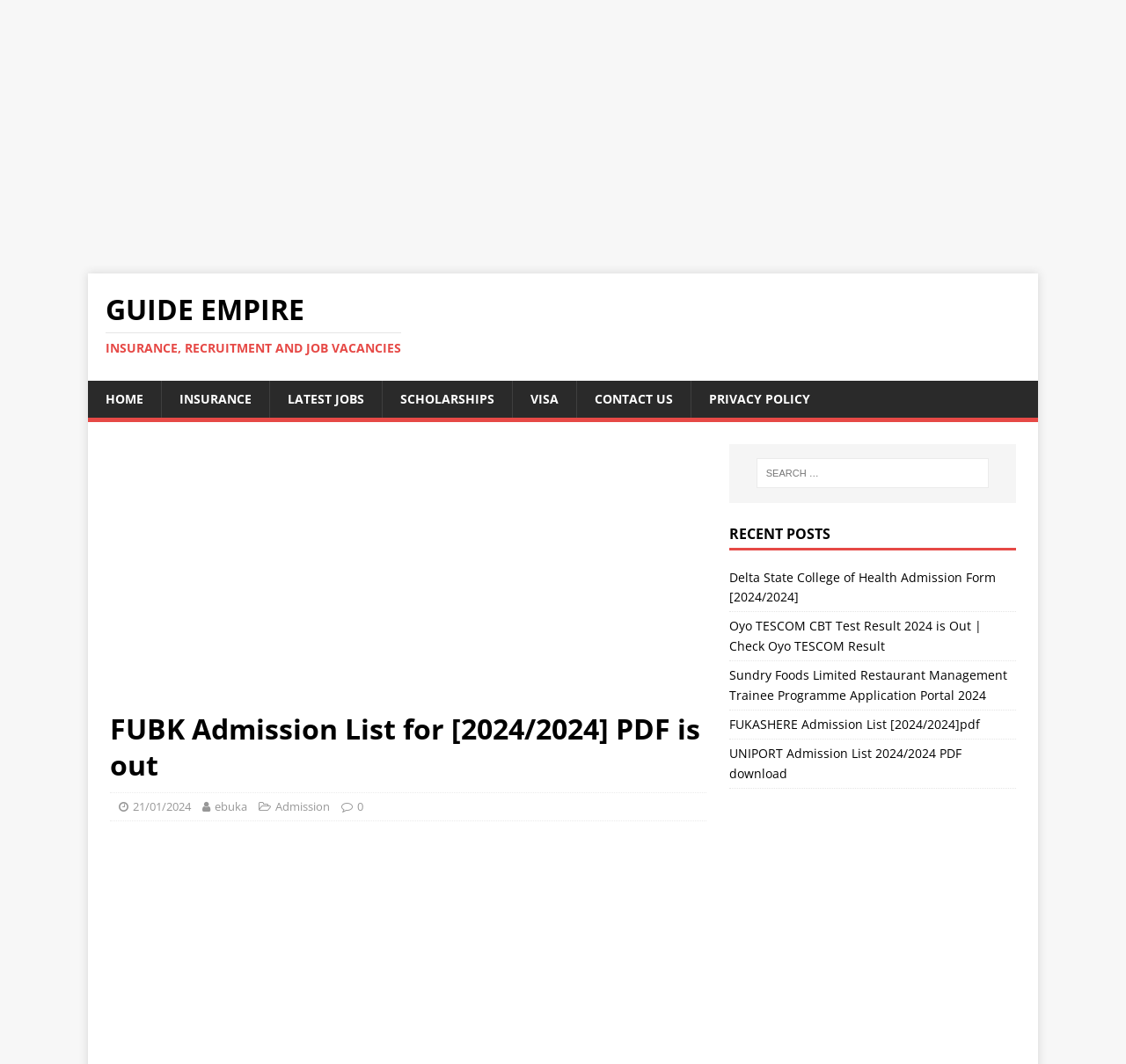How are the links to admission lists organized?
Please provide an in-depth and detailed response to the question.

The links to admission lists are organized by institution, with each link corresponding to a specific institution's admission list. This organization suggests that users can easily find the admission list for a particular institution by browsing through the links.